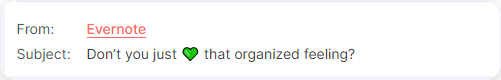Why is the subject line considered poor?
Please provide a comprehensive answer based on the information in the image.

The subject line is considered poor because, although it is intriguing and engaging, it lacks the clarity and directness necessary for effective email communication, making it unclear what the email is about.